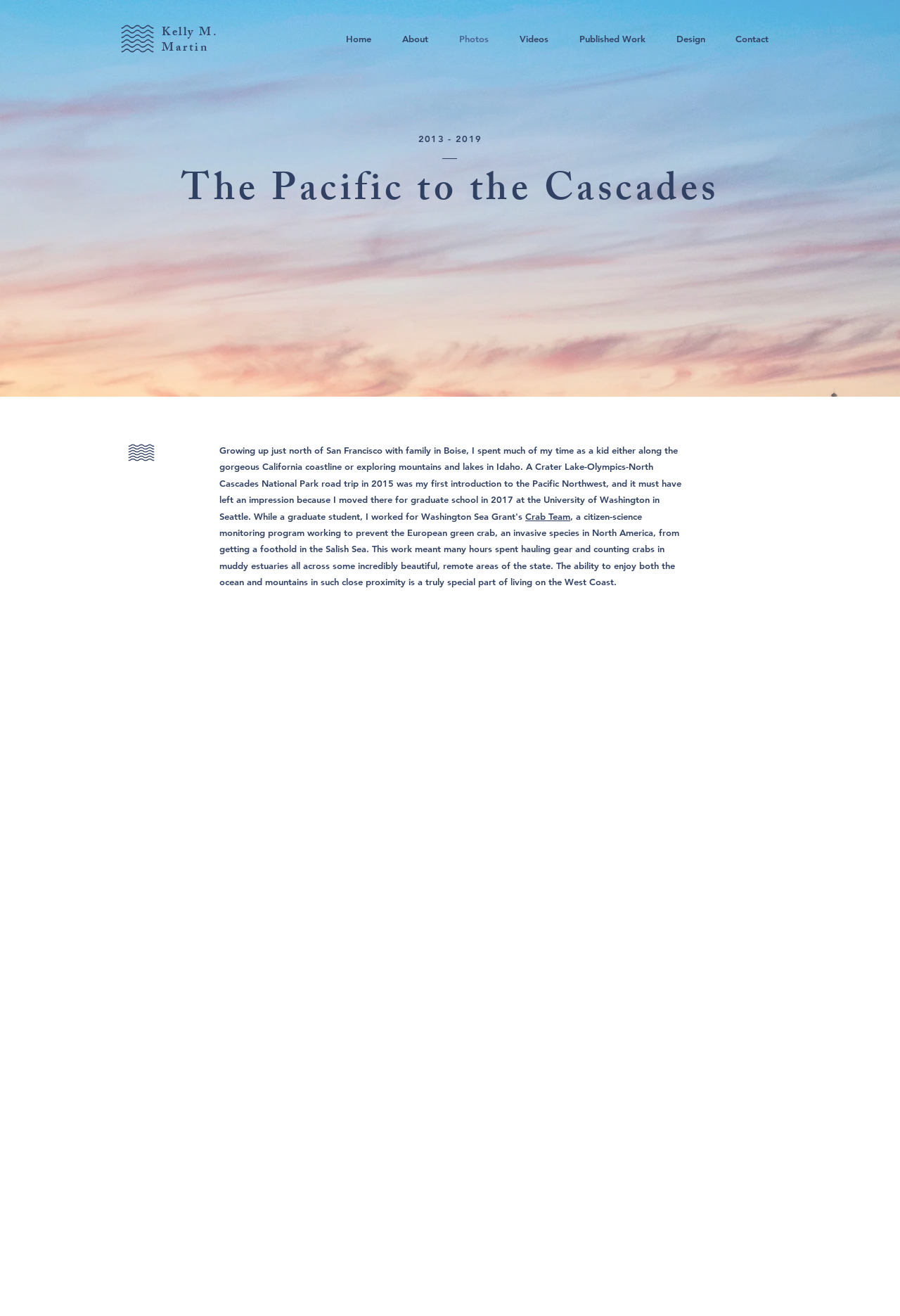Please determine the bounding box coordinates of the element to click on in order to accomplish the following task: "check published work". Ensure the coordinates are four float numbers ranging from 0 to 1, i.e., [left, top, right, bottom].

[0.627, 0.016, 0.734, 0.043]